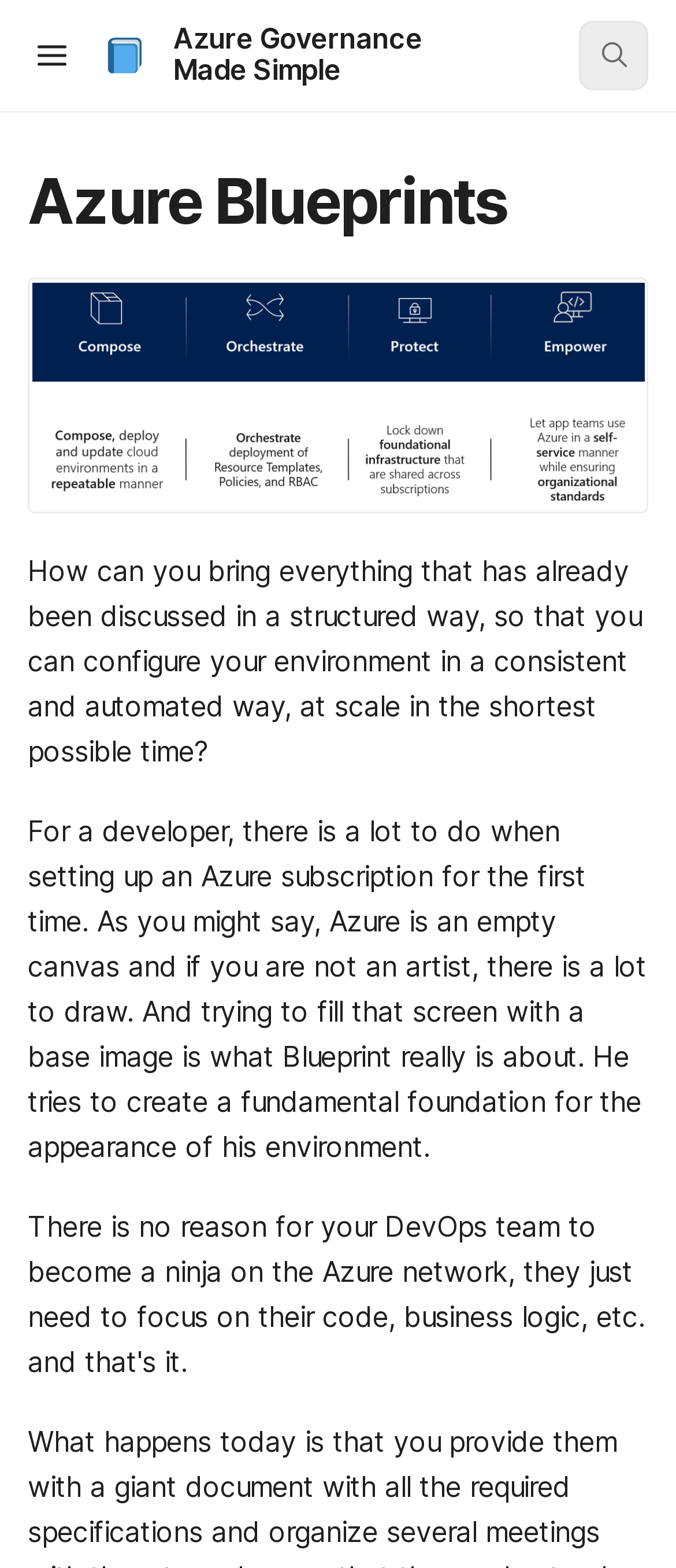Identify the bounding box of the UI element described as follows: "SearchCtrl + K". Provide the coordinates as four float numbers in the range of 0 to 1 [left, top, right, bottom].

[0.856, 0.013, 0.959, 0.058]